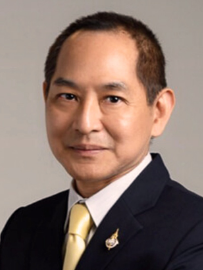Elaborate on the elements present in the image.

The image features Prof. Dr. Parames Chutima, a distinguished Senior Advisor at Chula Systems Engineering. He is portrayed in a formal setting, wearing a dark suit complemented by a light yellow tie, showcasing a professional demeanor. His composed expression reflects his expertise and leadership in the field. Prof. Chutima's role likely involves guiding and advising on academic and administrative matters within the institution, contributing significantly to the success and development of the program.